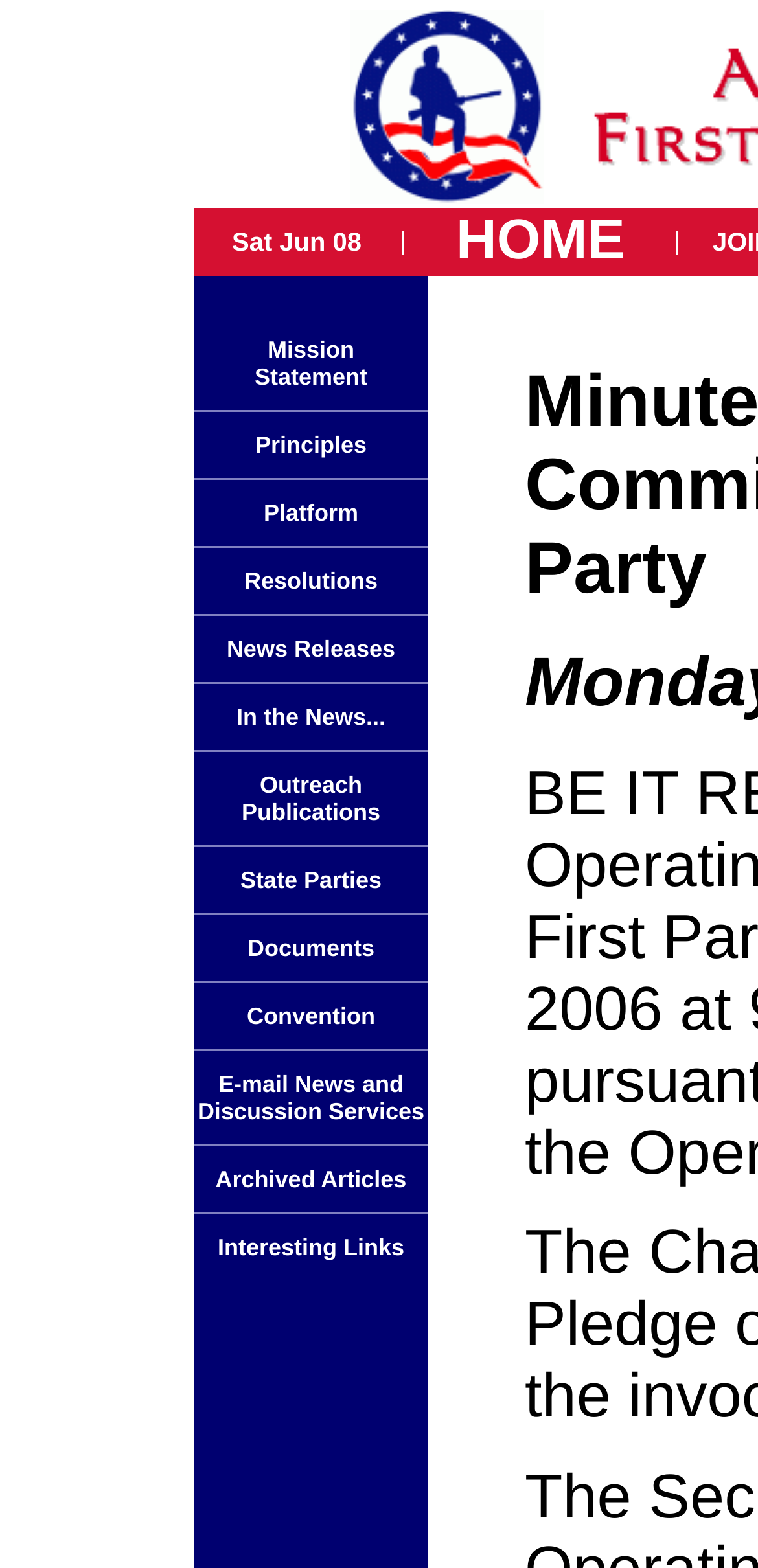Determine the bounding box coordinates for the region that must be clicked to execute the following instruction: "View the Mission Statement".

[0.336, 0.214, 0.485, 0.249]